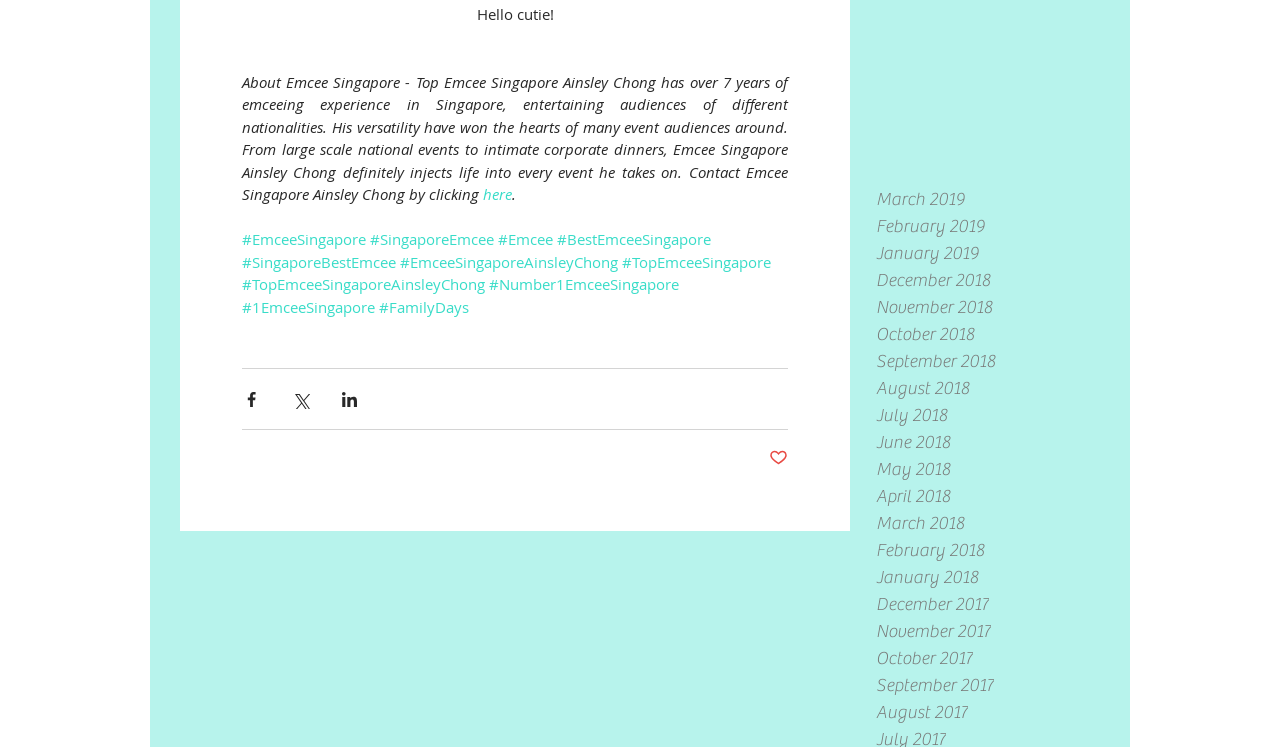What is the time period covered by the links on the right side of the webpage?
Answer the question with a single word or phrase, referring to the image.

2017-2019